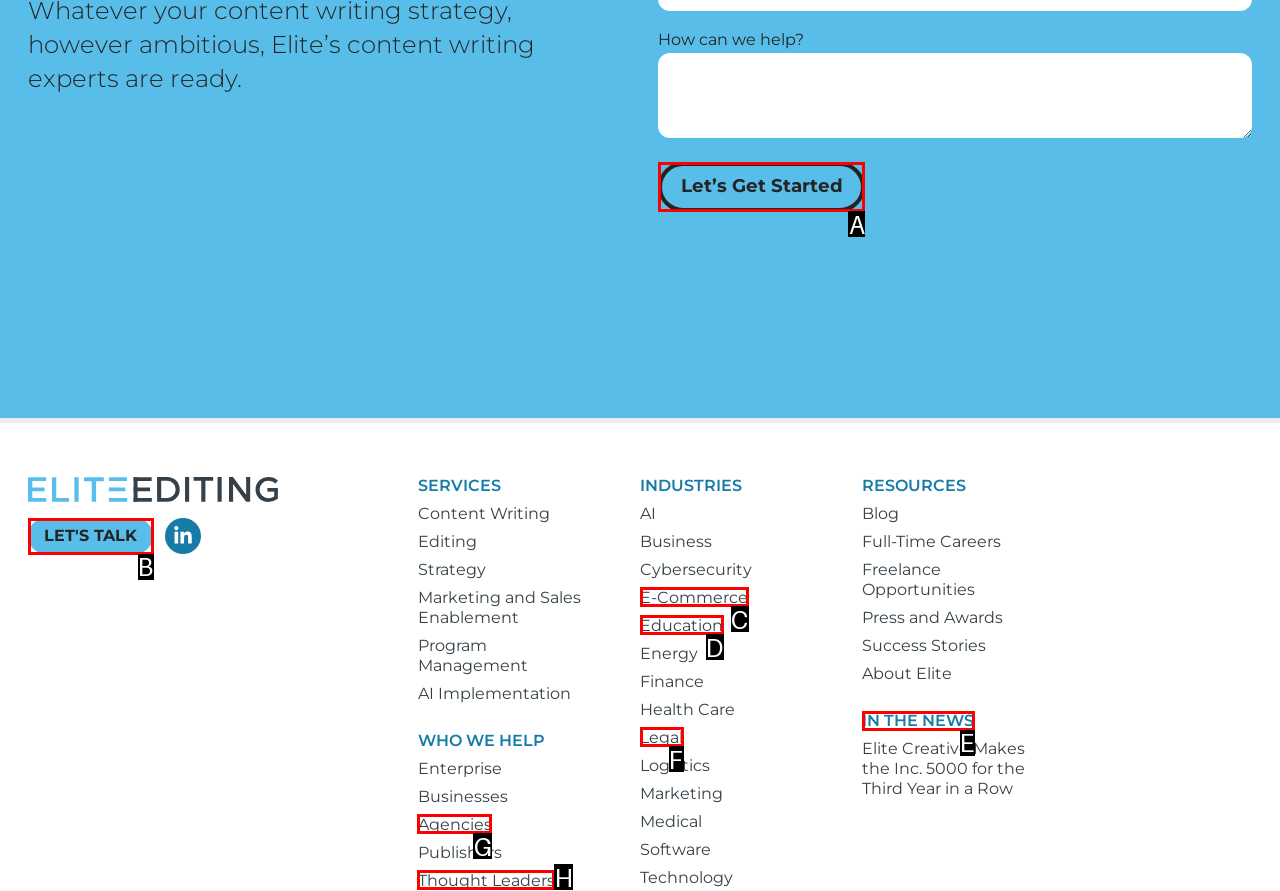From the options presented, which lettered element matches this description: Let’s Get Started
Reply solely with the letter of the matching option.

A